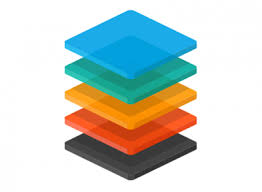Provide a comprehensive description of the image.

The image depicts a stylized representation of stacked layers, which likely symbolizes the structure and organization inherent in multi-level marketing (MLM) strategies. The vibrant colors—blue, teal, orange, and black—represent different levels or components that come together to form a cohesive whole. This visual metaphor aligns with the concept discussed in the accompanying text about the role of MLM within affiliate marketing frameworks, emphasizing the importance of collaboration, leadership development, and the potential for global expansion. The layers signify the interconnectedness of team members and the strategic growth opportunities that arise from a well-structured approach to marketing.